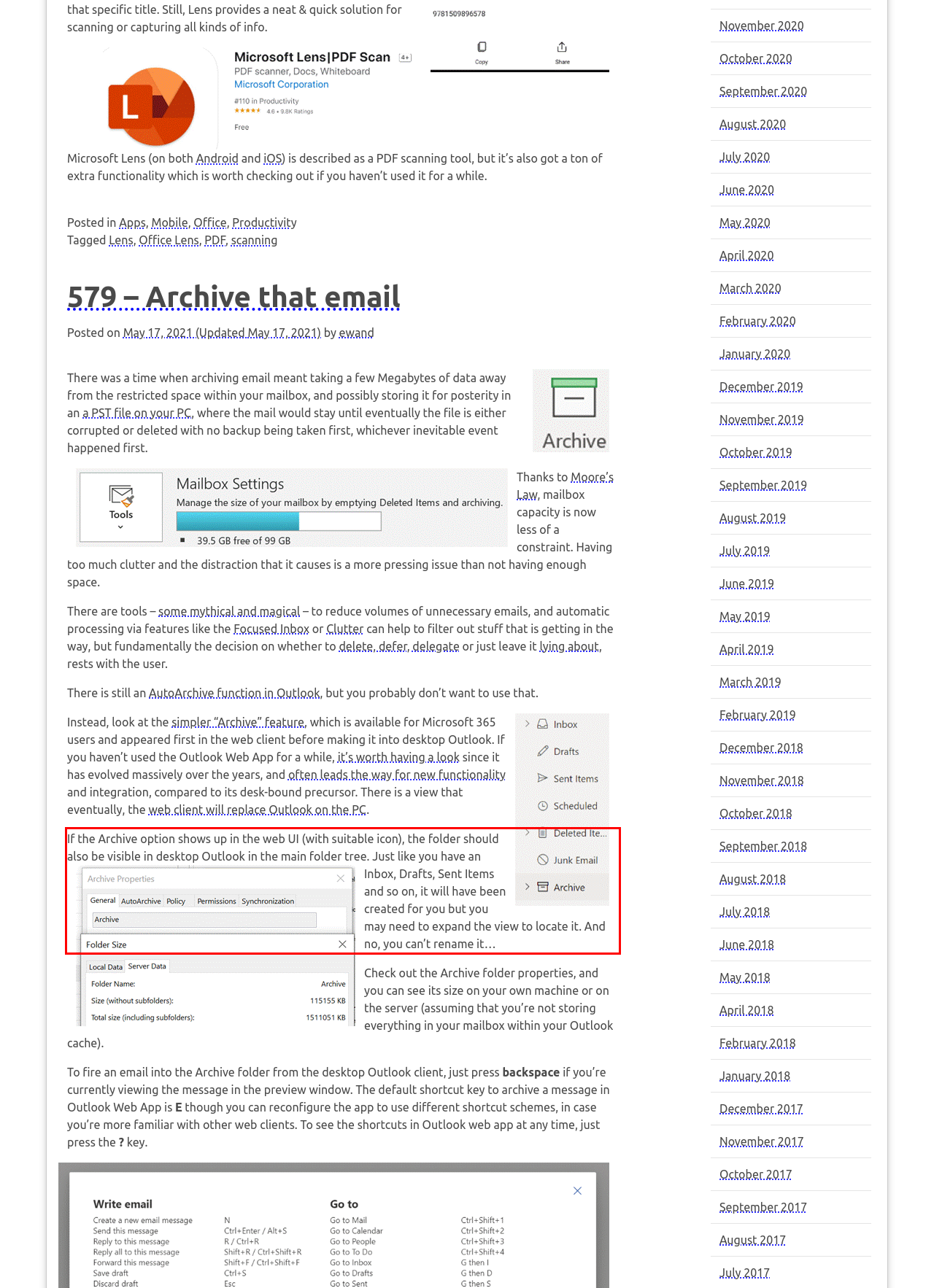Please take the screenshot of the webpage, find the red bounding box, and generate the text content that is within this red bounding box.

If the Archive option shows up in the web UI (with suitable icon), the folder should also be visible in desktop Outlook in the main folder tree. Just like you have an Inbox, Drafts, Sent Items and so on, it will have been created for you but you may need to expand the view to locate it. And no, you can’t rename it…